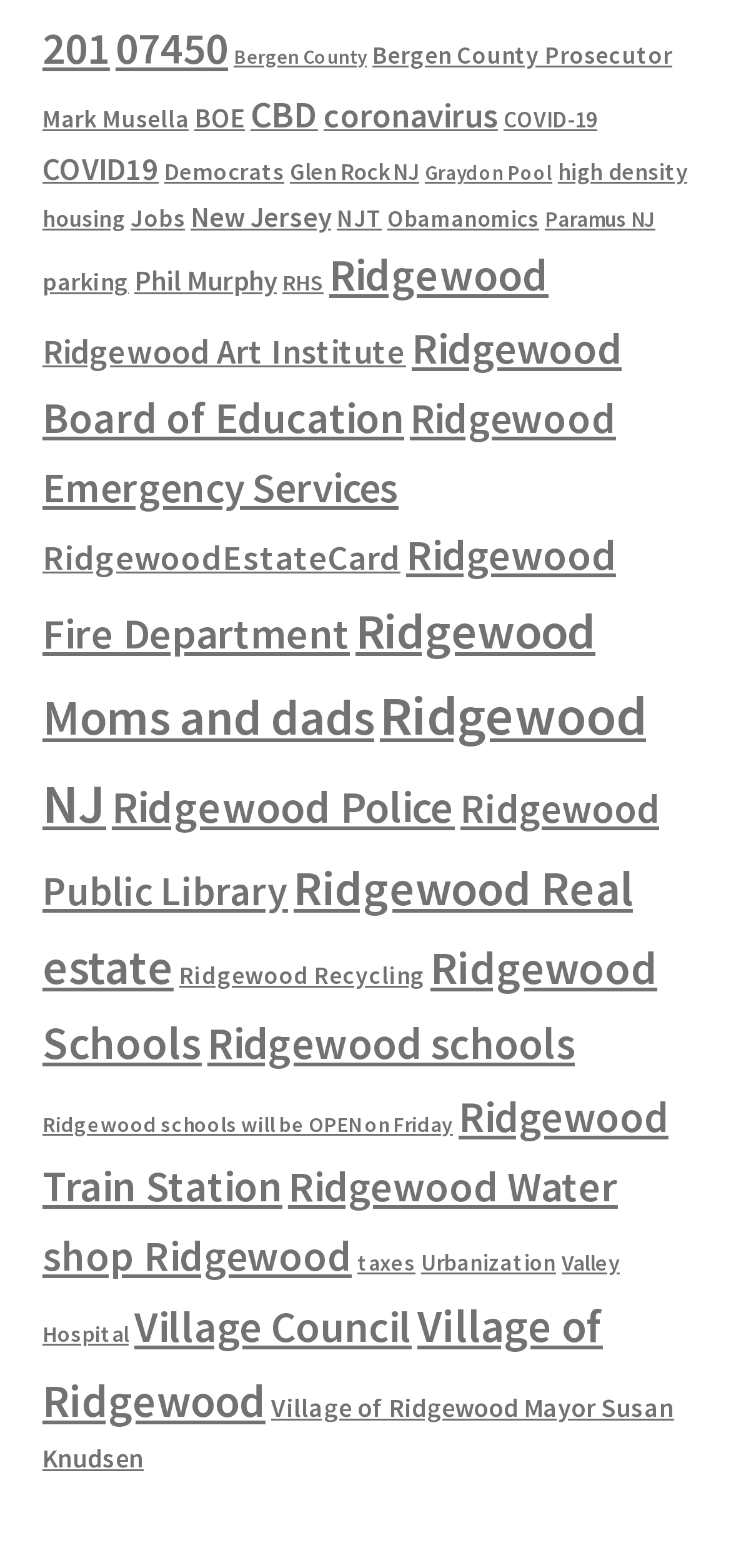Please determine the bounding box coordinates for the UI element described here. Use the format (top-left x, top-left y, bottom-right x, bottom-right y) with values bounded between 0 and 1: Glen Rock NJ

[0.397, 0.101, 0.573, 0.118]